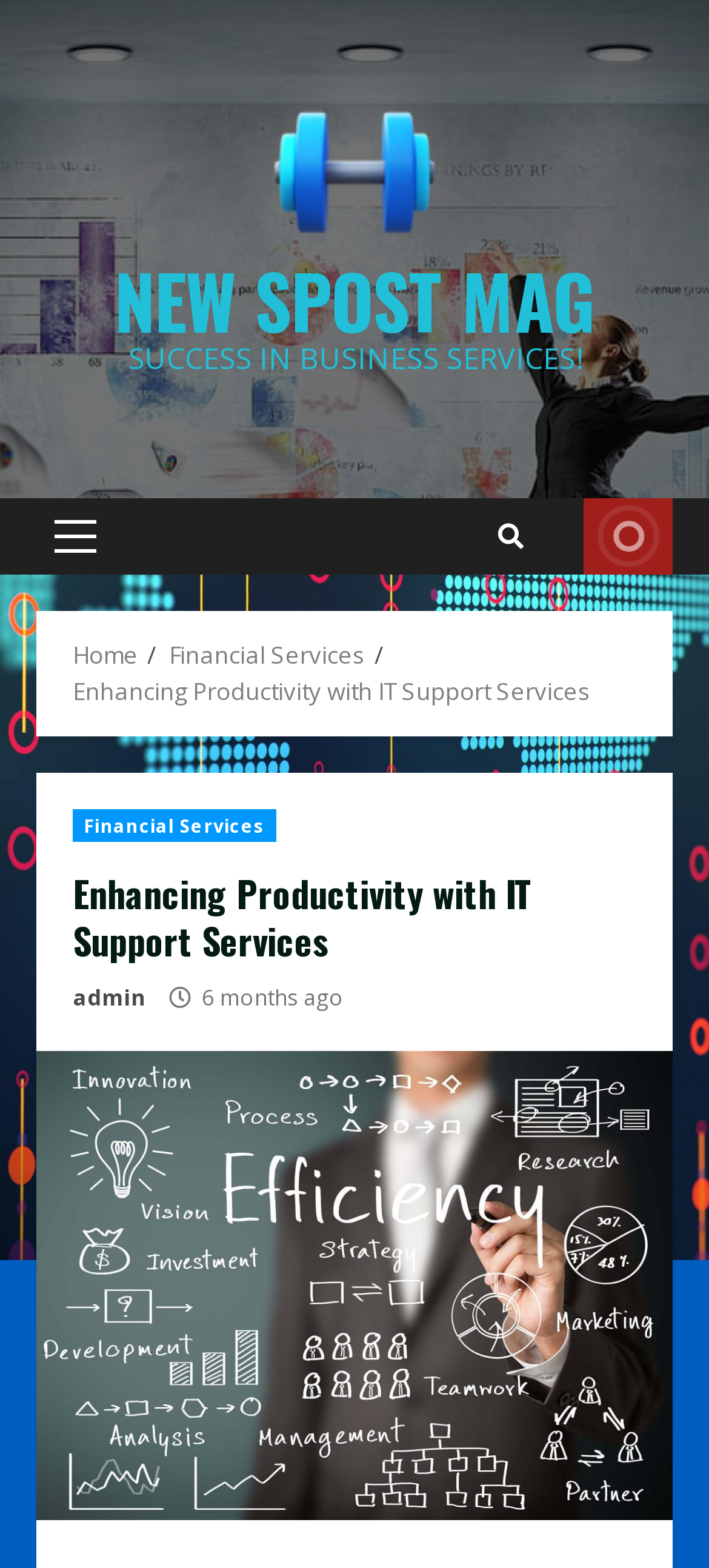Please find the main title text of this webpage.

Enhancing Productivity with IT Support Services